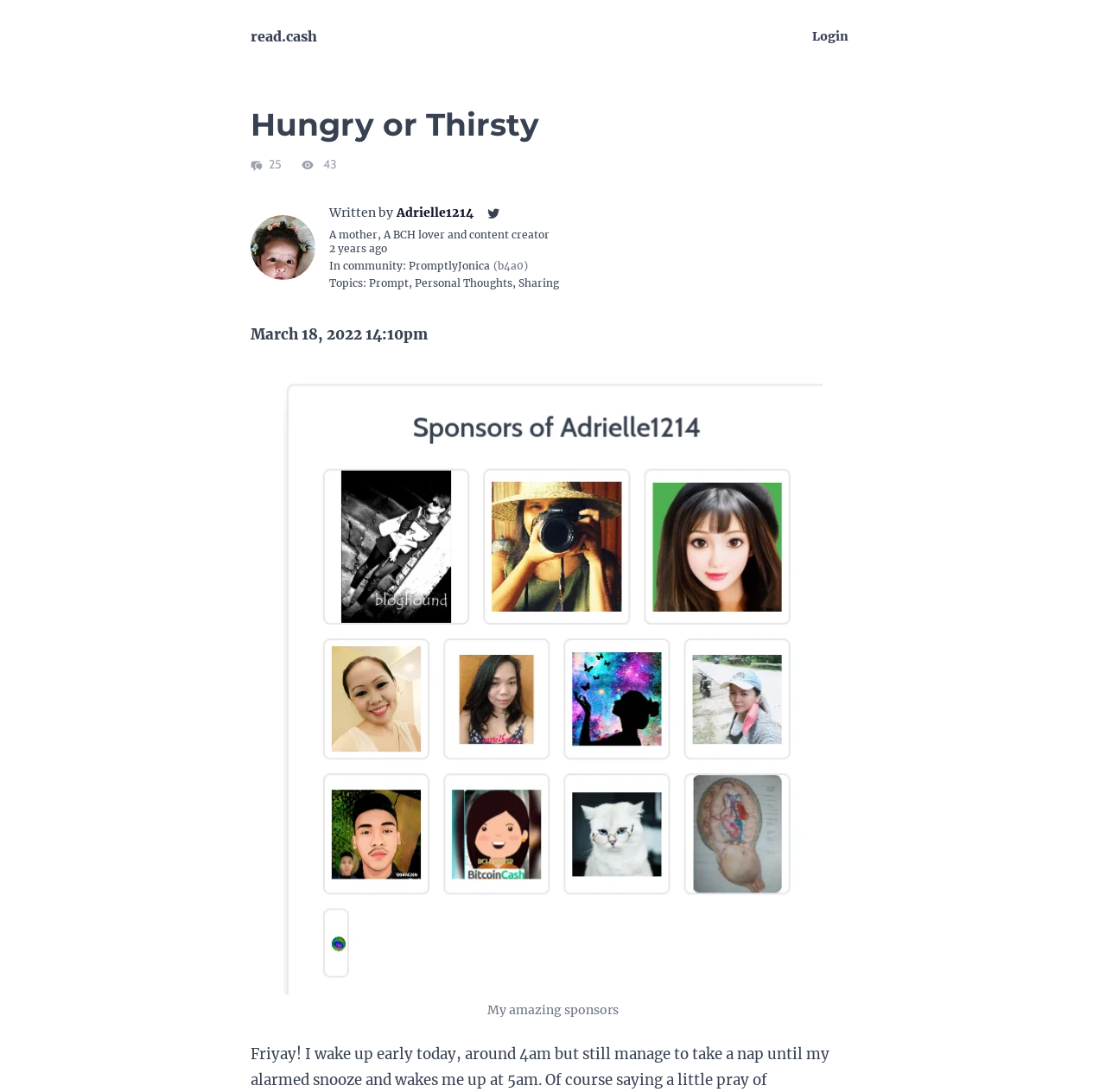Please find the bounding box coordinates of the element that you should click to achieve the following instruction: "login to the website". The coordinates should be presented as four float numbers between 0 and 1: [left, top, right, bottom].

[0.728, 0.026, 0.773, 0.04]